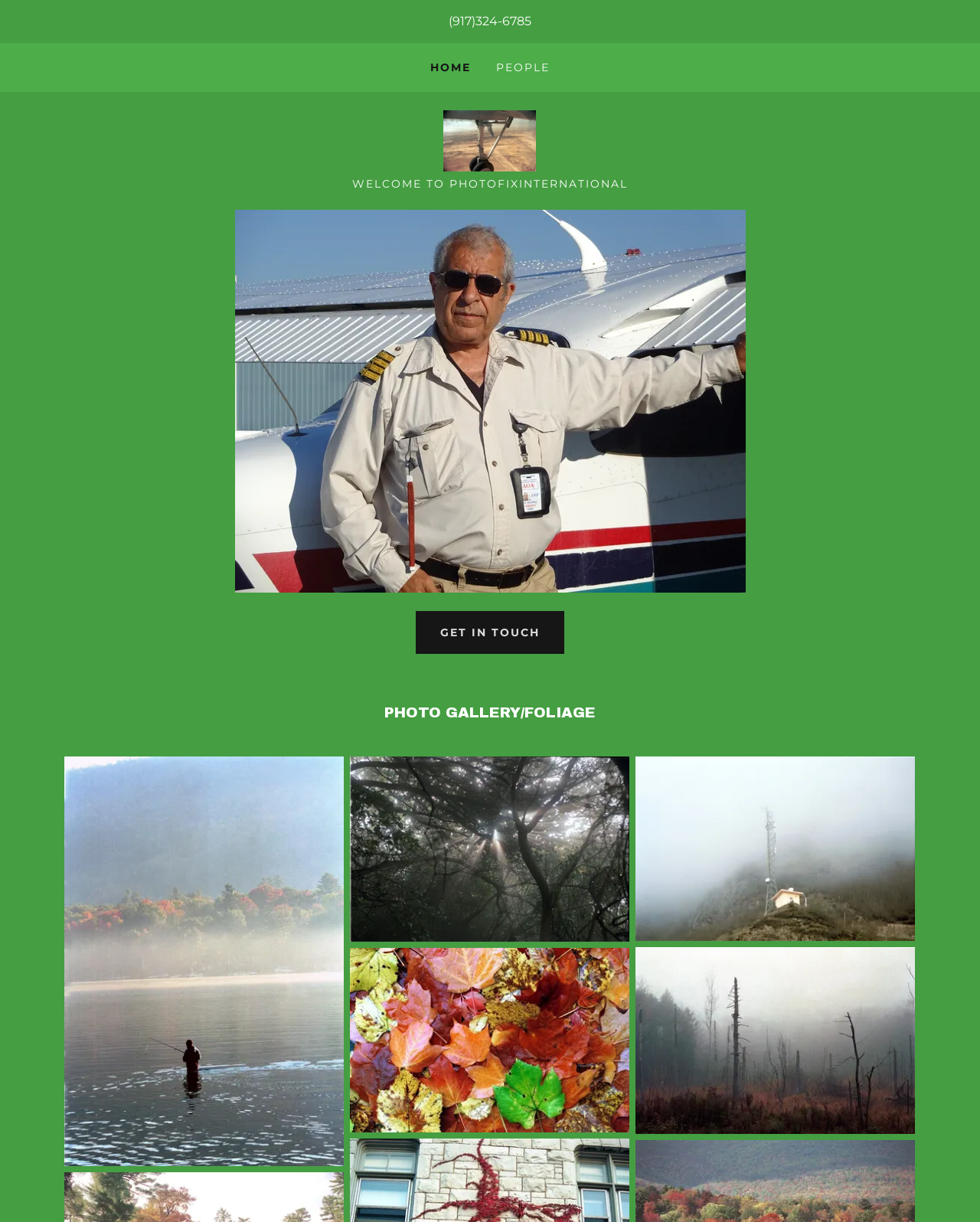Please locate and retrieve the main header text of the webpage.

WELCOME TO PHOTOFIXINTERNATIONAL